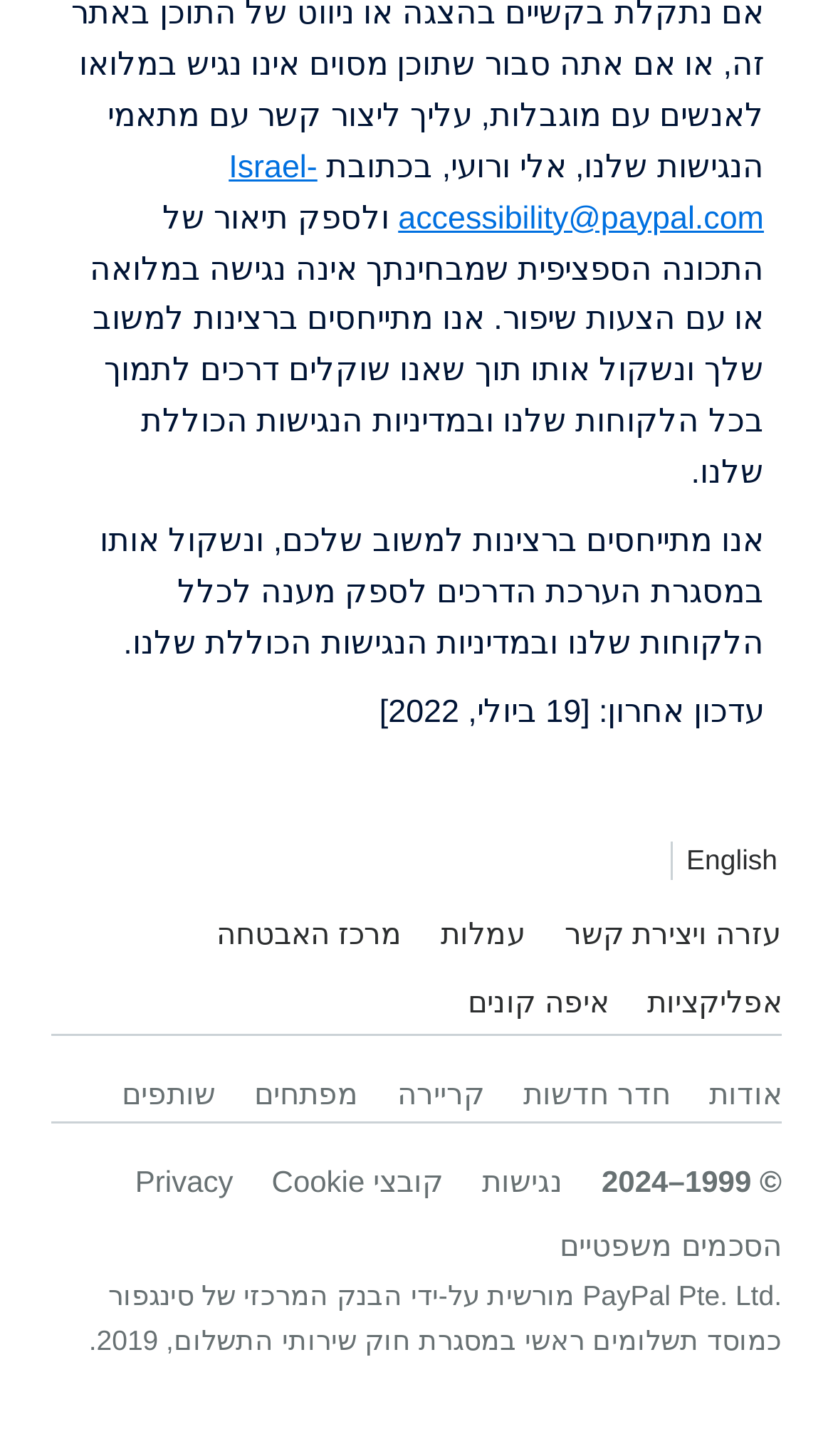From the webpage screenshot, predict the bounding box coordinates (top-left x, top-left y, bottom-right x, bottom-right y) for the UI element described here: English

[0.806, 0.577, 0.933, 0.604]